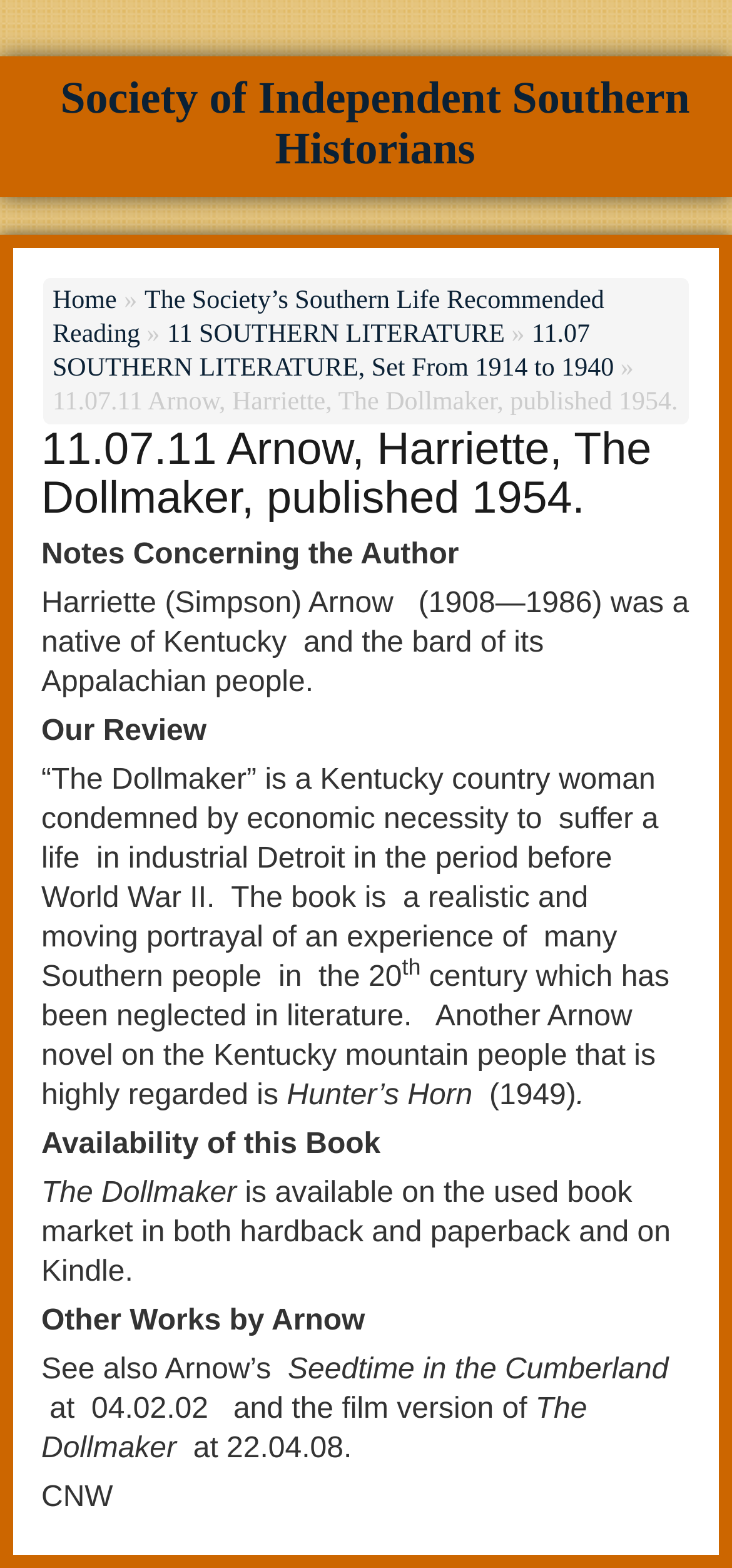What is the name of another book by the same author?
Please give a well-detailed answer to the question.

The name of another book by the same author can be found in the static text element with bounding box coordinates [0.392, 0.688, 0.657, 0.709], which is 'Hunter’s Horn'. This book is mentioned as another work by the author Harriette Arnow.